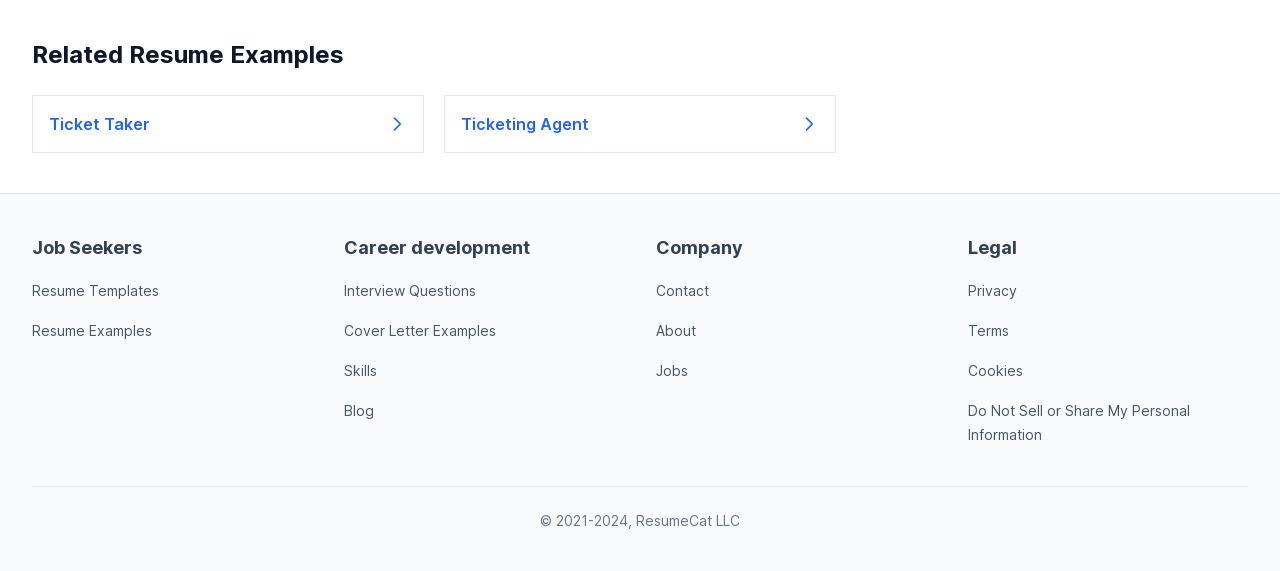Please find the bounding box coordinates for the clickable element needed to perform this instruction: "Contact the company".

[0.512, 0.494, 0.554, 0.524]